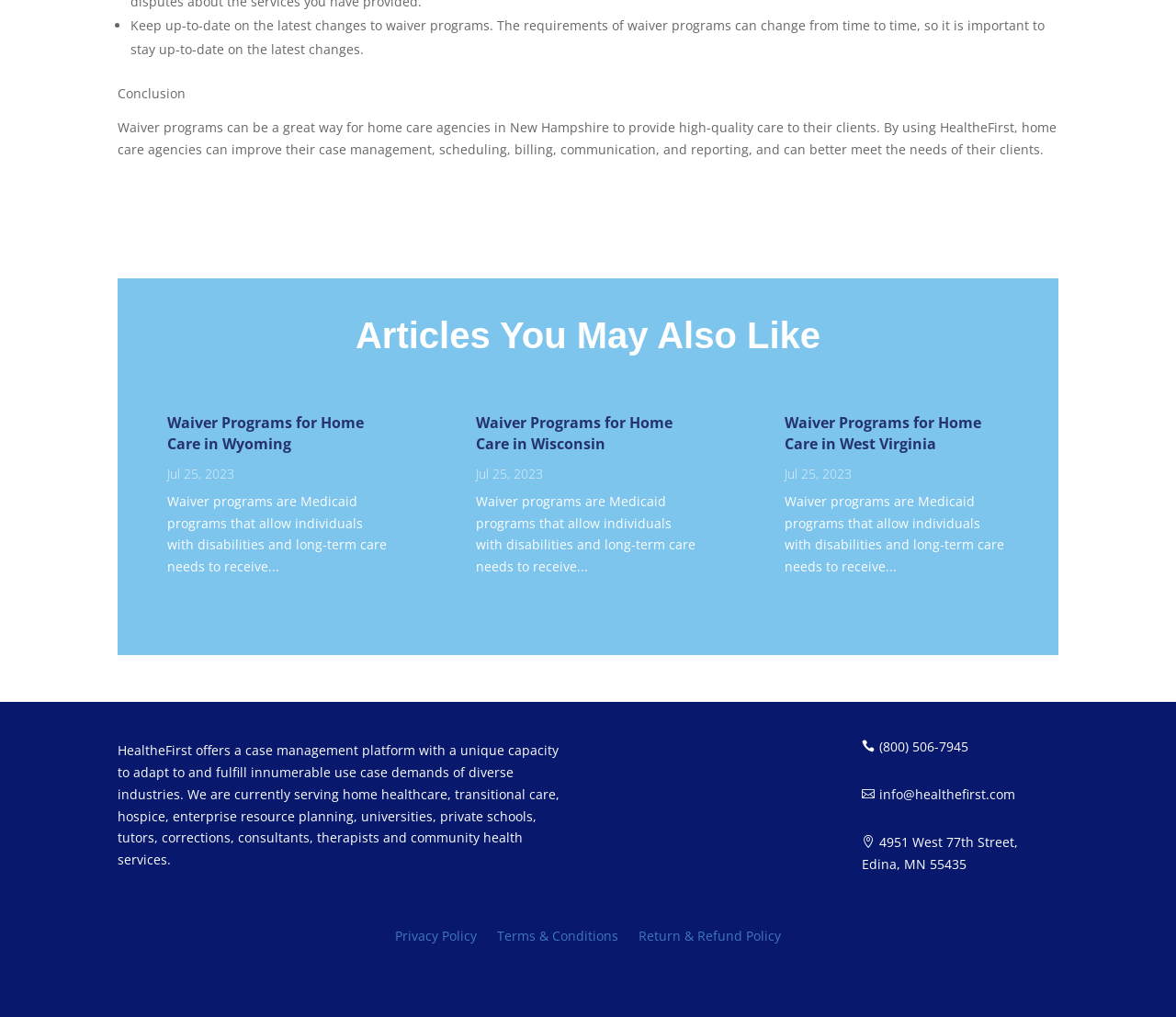Specify the bounding box coordinates (top-left x, top-left y, bottom-right x, bottom-right y) of the UI element in the screenshot that matches this description: Privacy Policy

[0.336, 0.914, 0.405, 0.934]